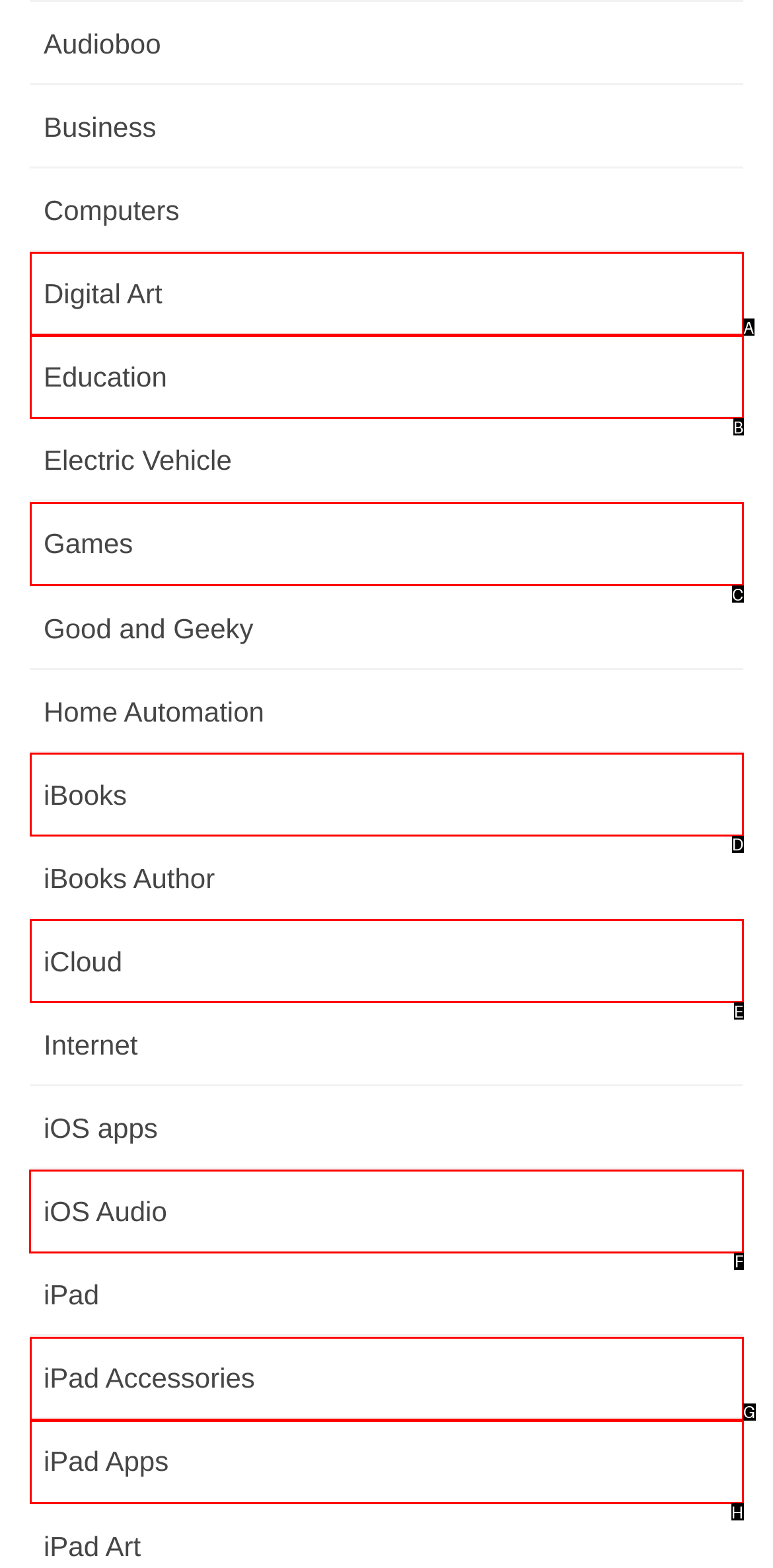Determine which option you need to click to execute the following task: Discover iOS Audio. Provide your answer as a single letter.

F